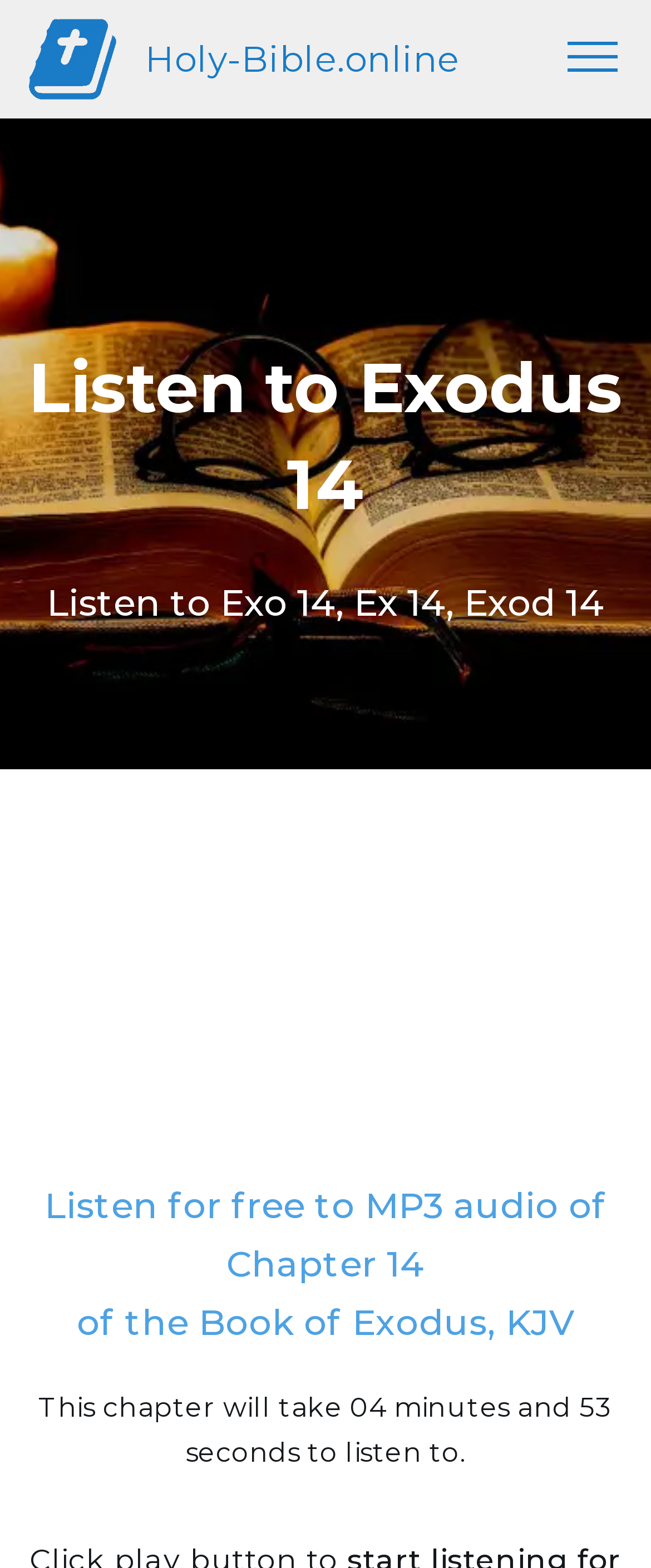What is the format of the audio?
Provide a detailed and well-explained answer to the question.

I found the answer by looking at the heading element that says 'Listen for free to MP3 audio of Chapter 14 of the Book of Exodus, KJV'.